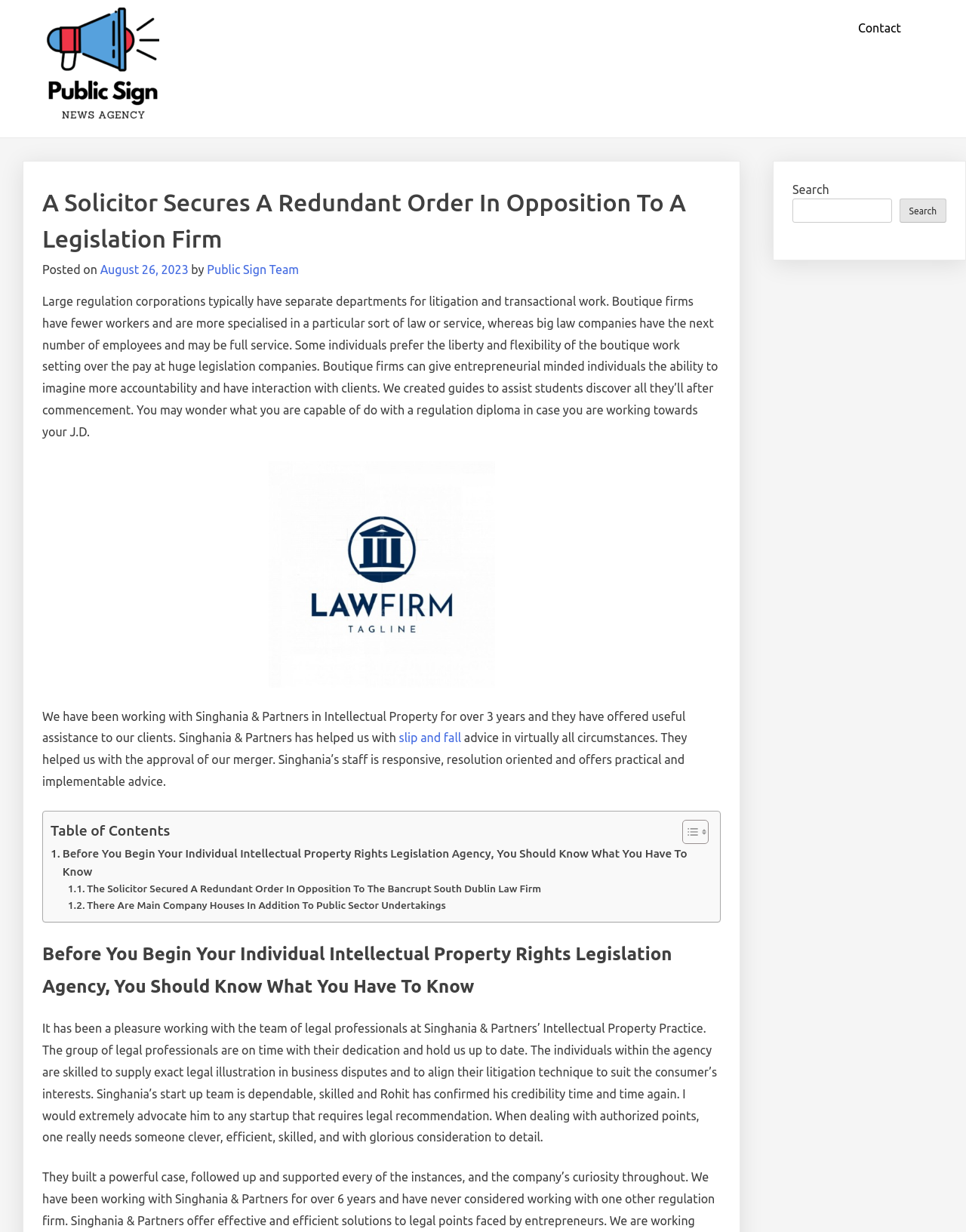Please specify the bounding box coordinates of the element that should be clicked to execute the given instruction: 'Read the first article'. Ensure the coordinates are four float numbers between 0 and 1, expressed as [left, top, right, bottom].

None